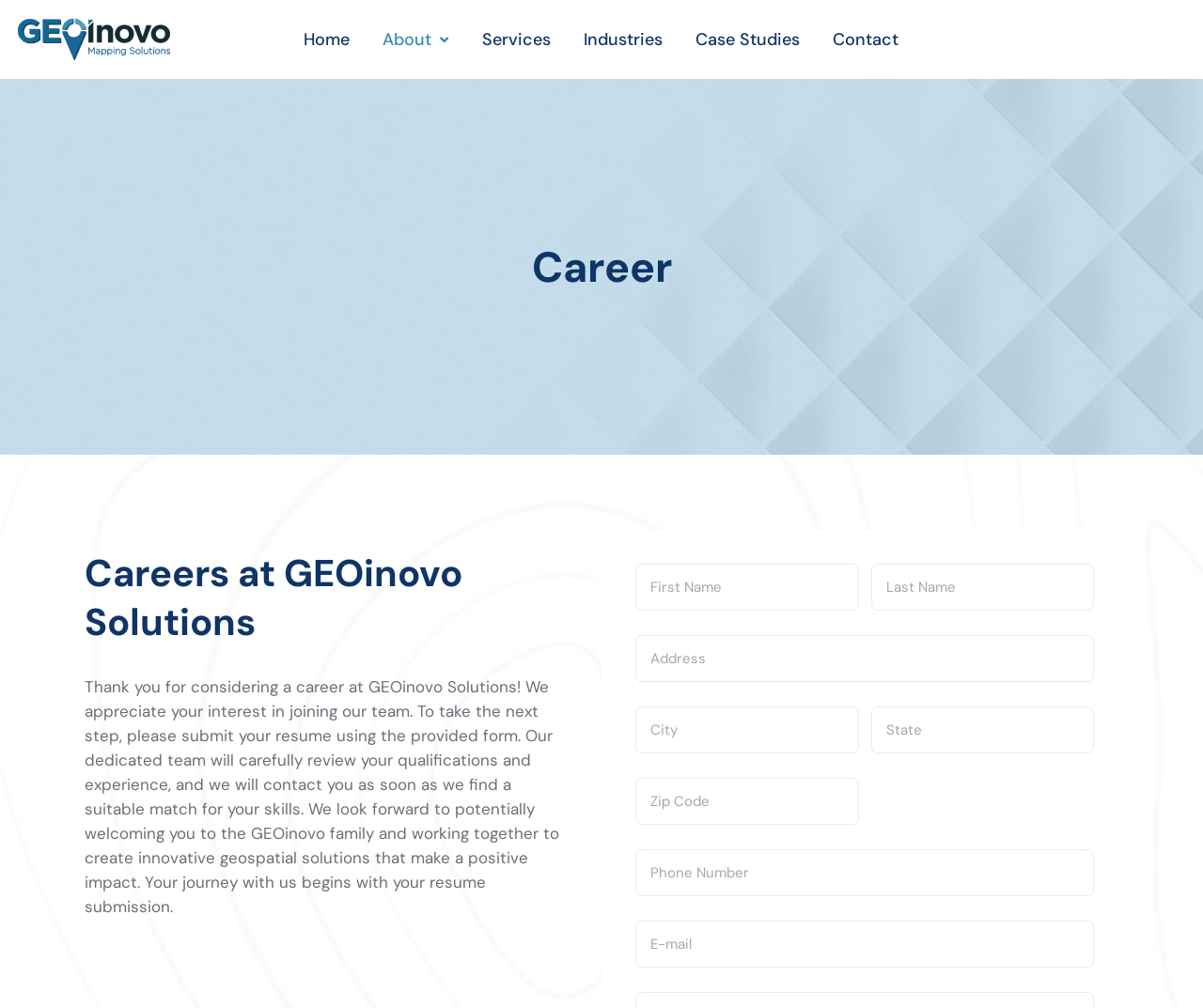Deliver a detailed narrative of the webpage's visual and textual elements.

The webpage is a career page for GEOinovo Solutions. At the top, there is a header section with a logo image of GEOinovo Solutions on the left, followed by a series of links to other pages, including Home, About, Services, Industries, Case Studies, and Contact. 

Below the header section, there is a large heading that reads "Career". Underneath this heading, there is another heading that says "Careers at GEOinovo Solutions". 

Following this, there is a paragraph of text that explains the career application process at GEOinovo Solutions. The text invites users to submit their resume using a provided form, and assures that the dedicated team will review the qualifications and experience, and contact the user if a suitable match is found.

Below the text, there is a form with several text boxes and a spin button. The form includes fields for First Name, Last Name, Address, City, State, Zip Code, Phone Number, and E-mail. All fields except for First Name and Last Name are required.